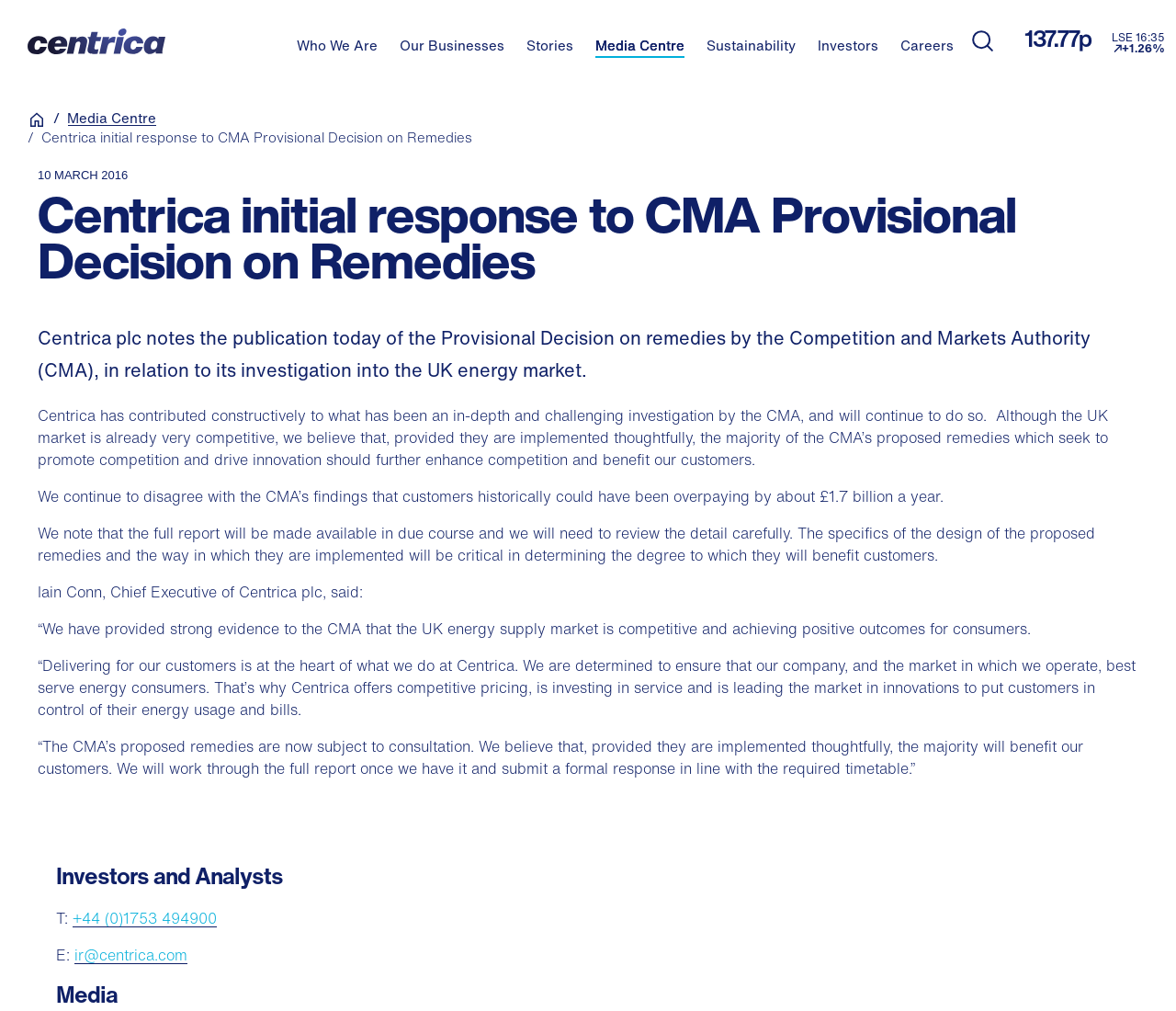What is the date of the Centrica initial response to CMA Provisional Decision on Remedies?
Carefully analyze the image and provide a thorough answer to the question.

I found the date of the Centrica initial response to CMA Provisional Decision on Remedies by looking at the time element on the webpage, which displays the date as '10 MARCH 2016'.